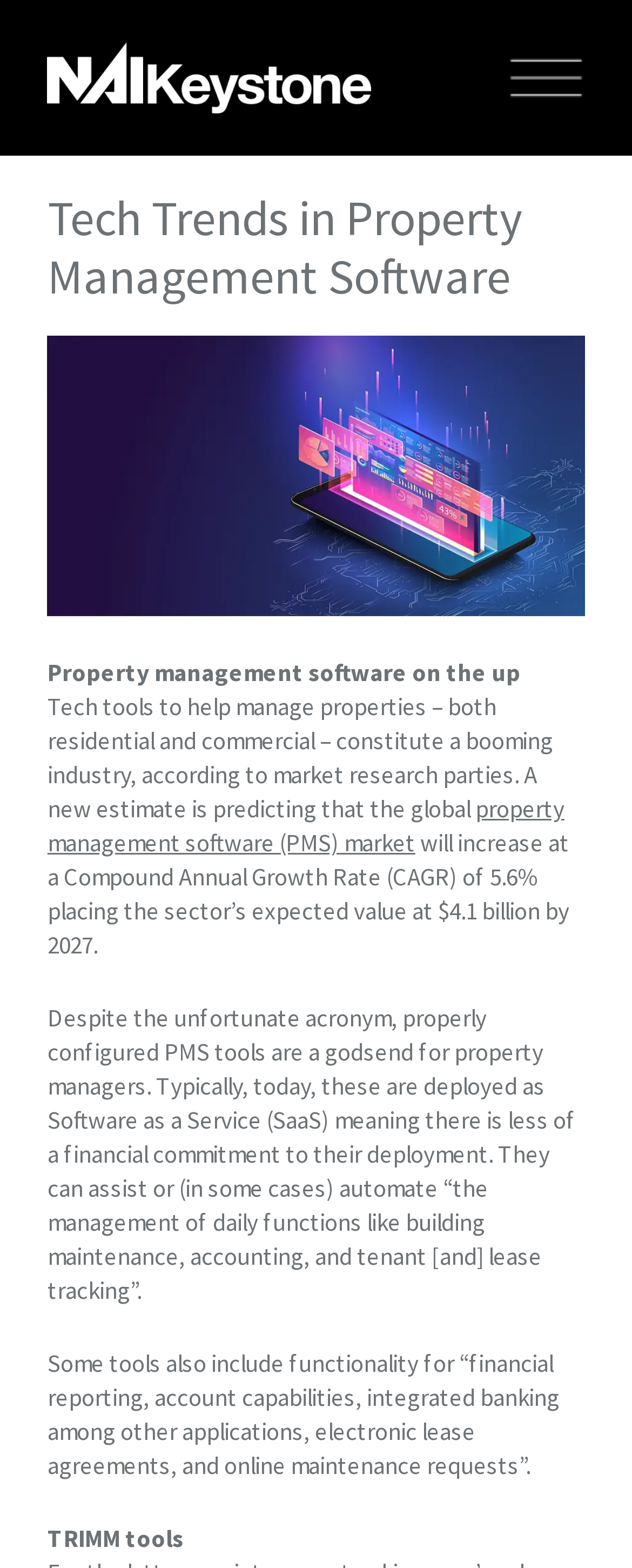What is the name of the company mentioned in the webpage?
Please provide a comprehensive answer based on the information in the image.

The webpage has a link and an image with the text 'NAI Keystone', which suggests that it is the name of the company being referred to.